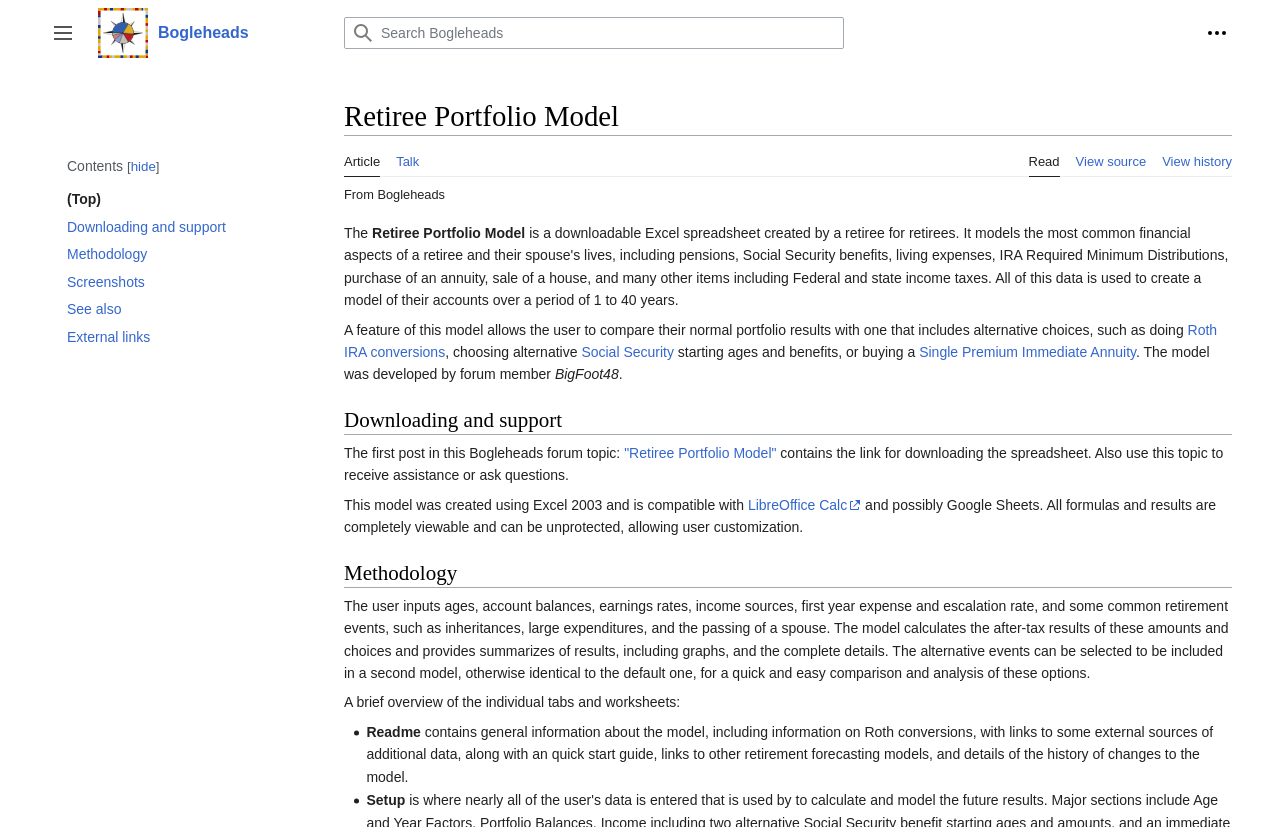What is the name of the forum member who developed the model?
Answer the question based on the image using a single word or a brief phrase.

BigFoot48